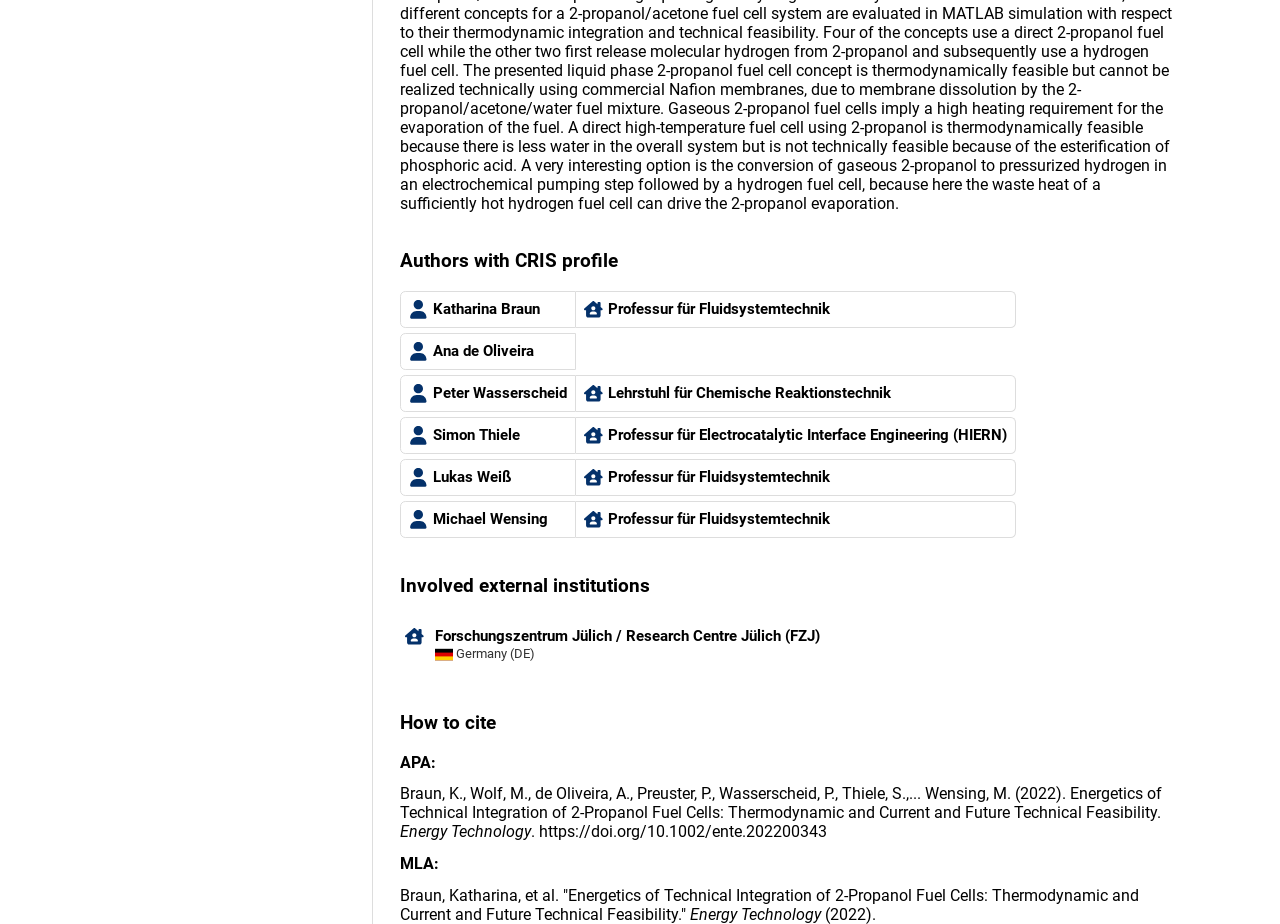Identify the bounding box of the HTML element described as: "Lukas Weiß".

[0.312, 0.497, 0.45, 0.536]